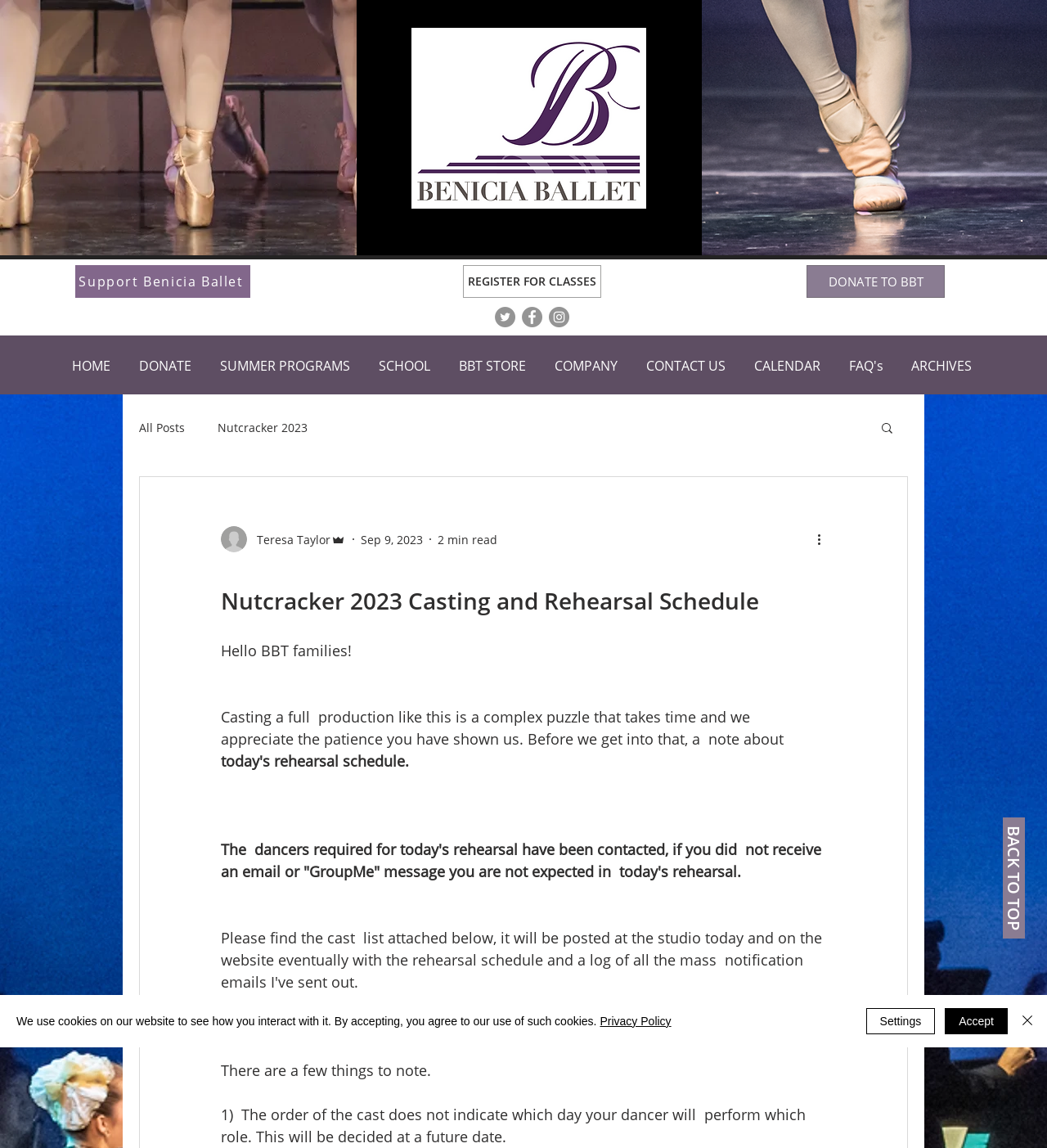Determine the heading of the webpage and extract its text content.

Nutcracker 2023 Casting and Rehearsal Schedule